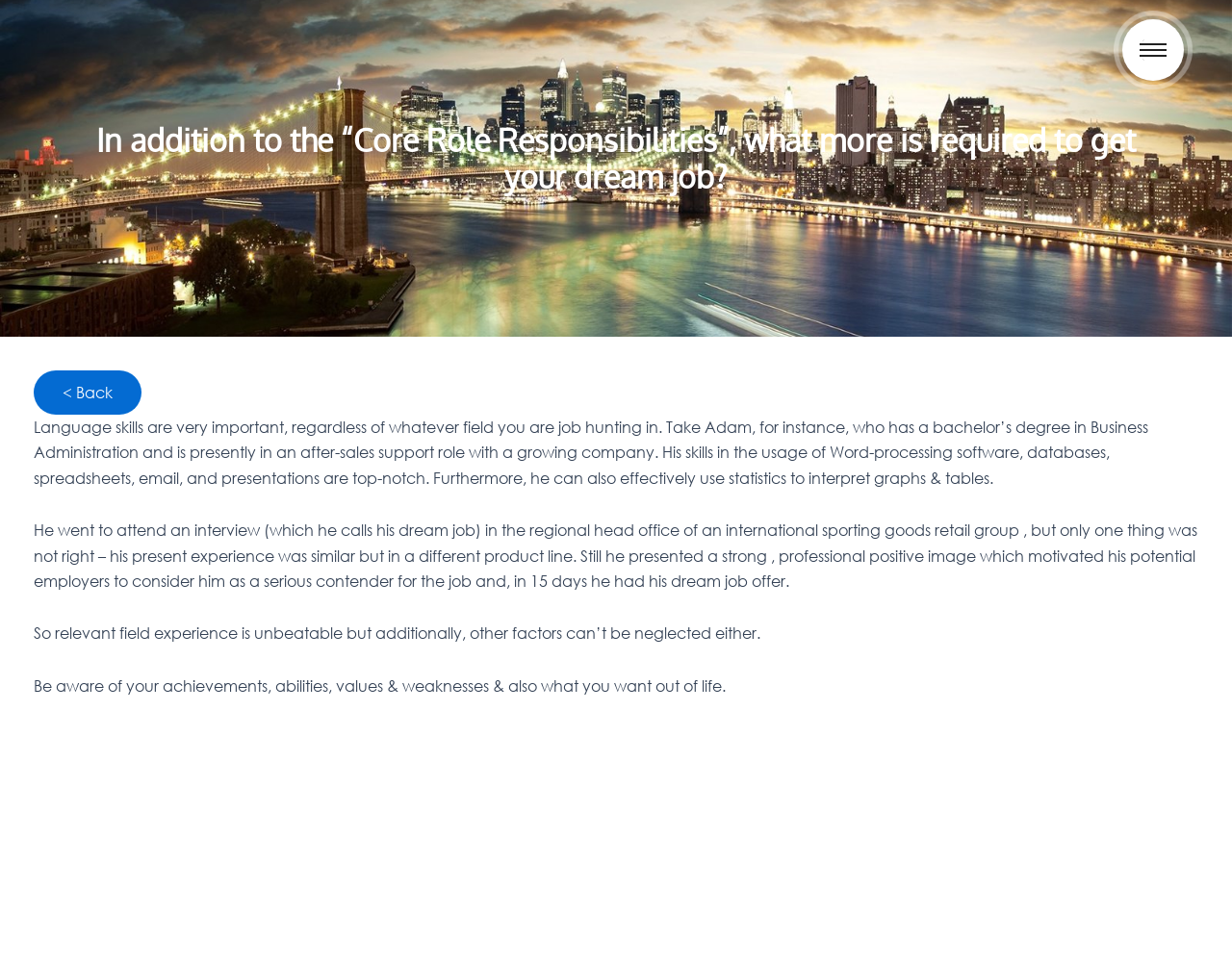Specify the bounding box coordinates for the region that must be clicked to perform the given instruction: "view jobs".

[0.353, 0.684, 0.647, 0.802]